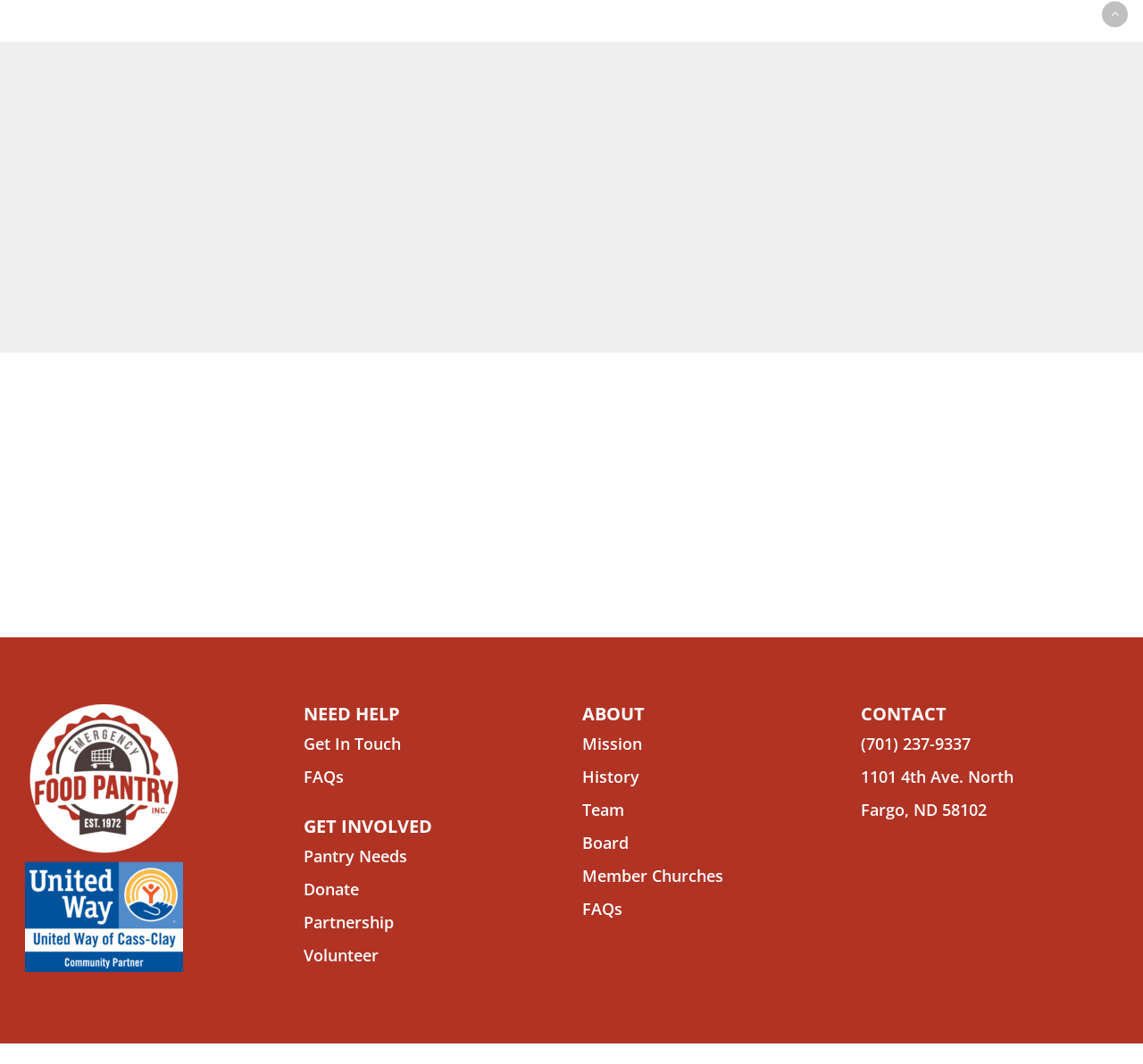What is the main task selection heading?
Provide a detailed answer to the question, using the image to inform your response.

The main task selection heading is 'Choose Your Preferred Task' which is located at the top of the webpage, indicating that the user can select a preferred task to volunteer for.